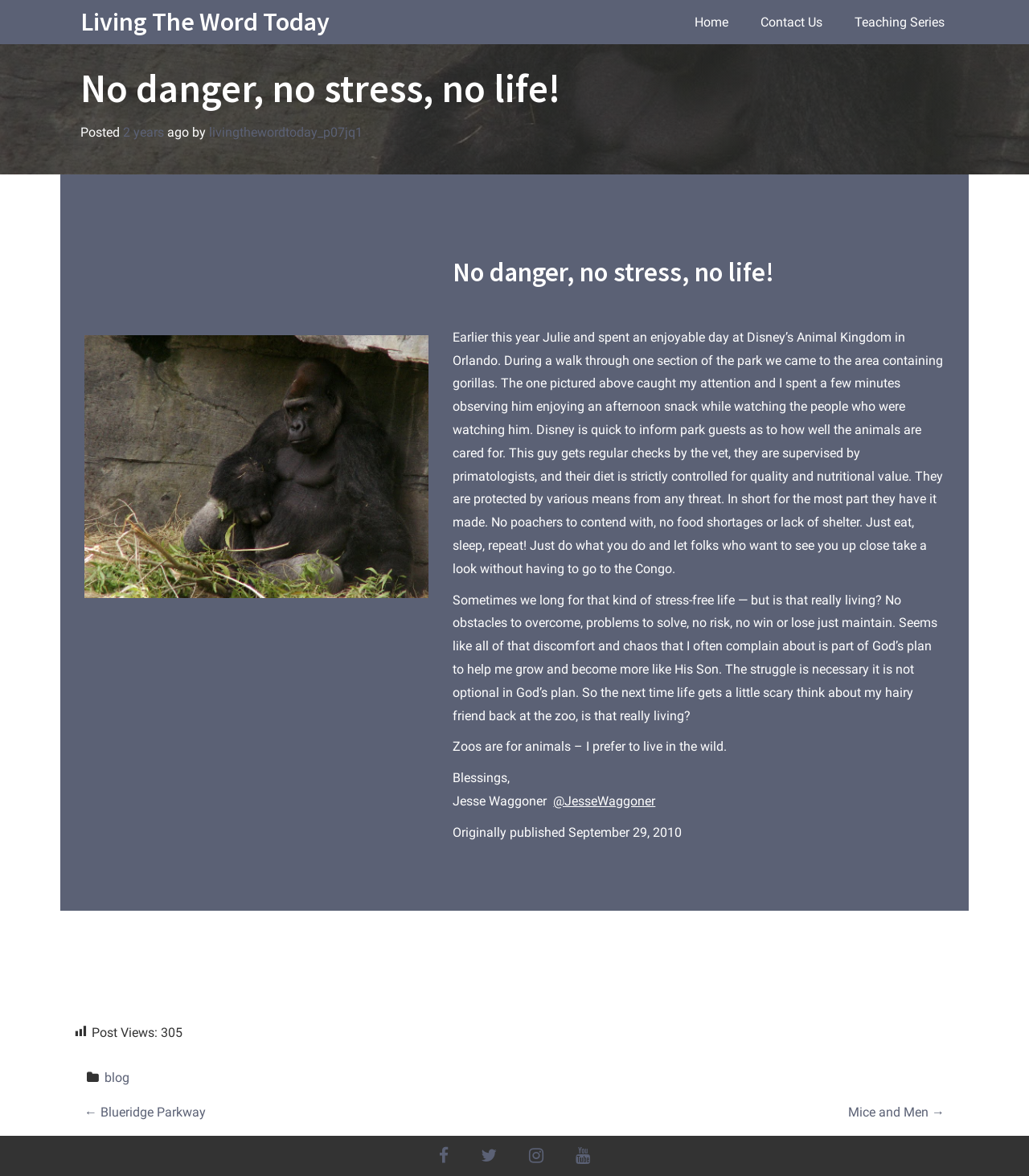How many years ago was the article posted?
Based on the screenshot, give a detailed explanation to answer the question.

The article was posted 2 years ago, as indicated by the link '2 years' which is located near the 'Posted' text in the main section of the webpage.